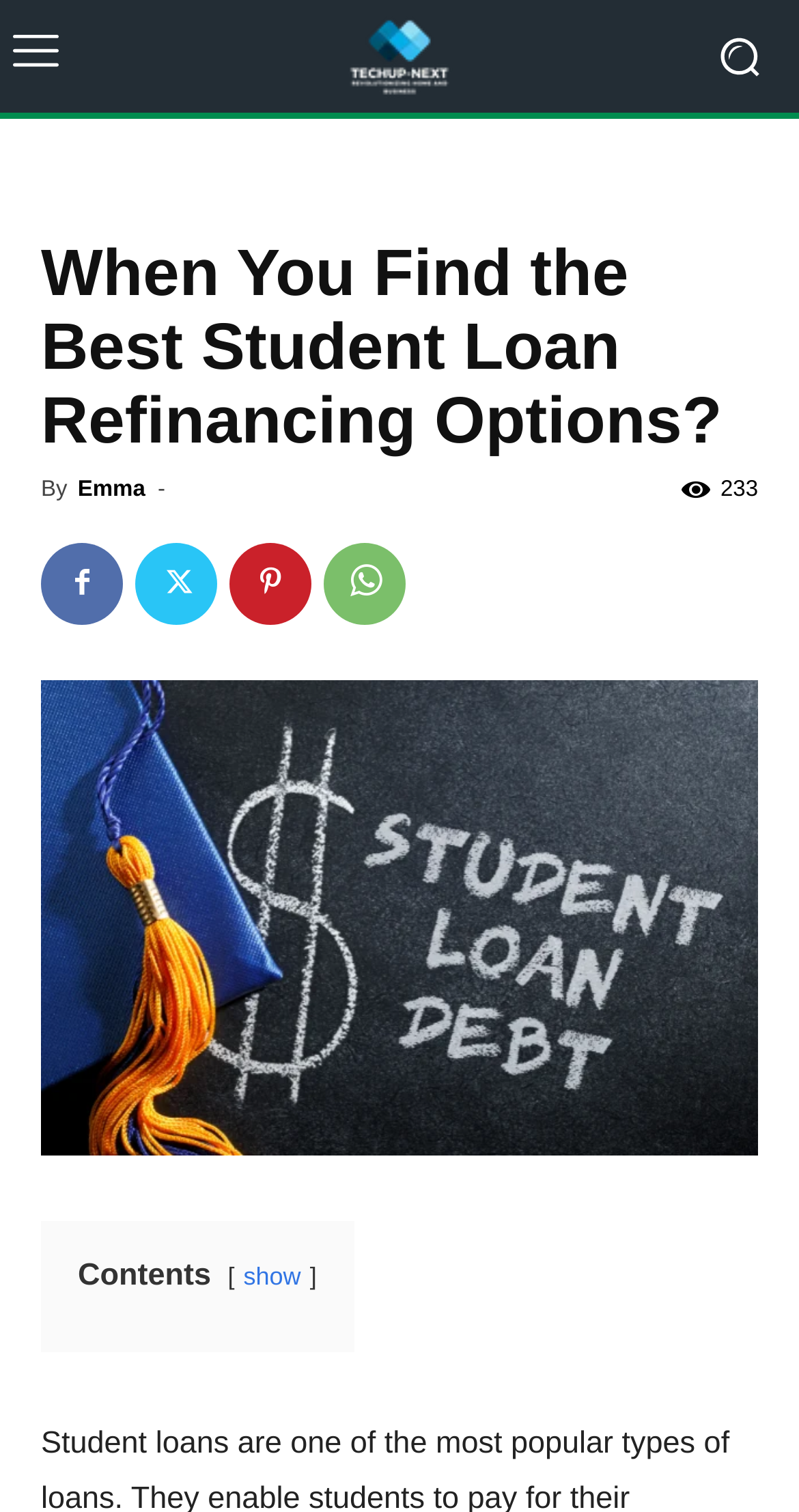How many social media links are there?
Based on the image, answer the question with as much detail as possible.

The social media links can be found in the header section of the webpage, and there are four of them, represented by icons. They are located next to each other, and their bounding box coordinates indicate that they are vertically aligned.